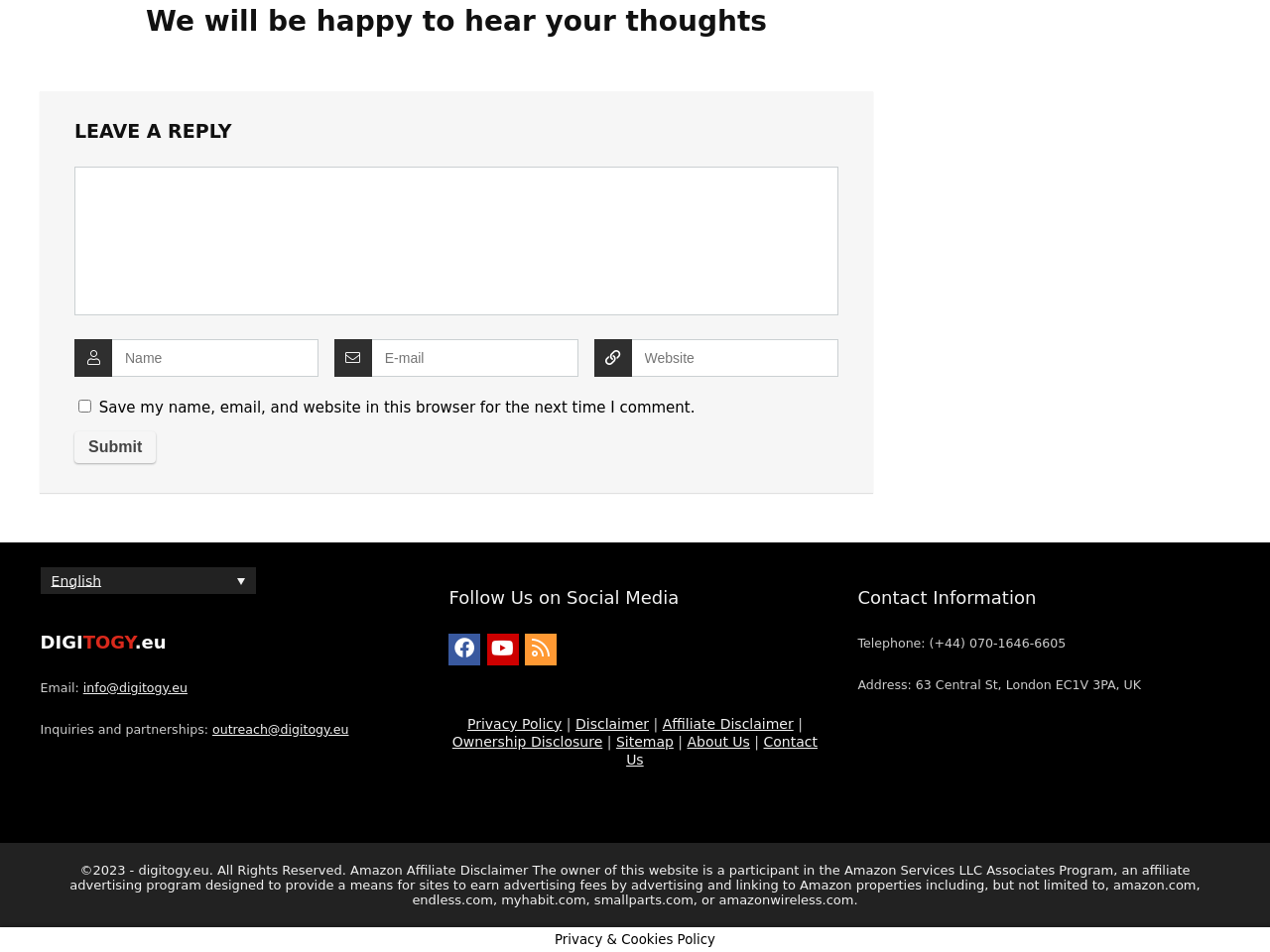Please specify the bounding box coordinates of the clickable region to carry out the following instruction: "Visit the home page". The coordinates should be four float numbers between 0 and 1, in the format [left, top, right, bottom].

None